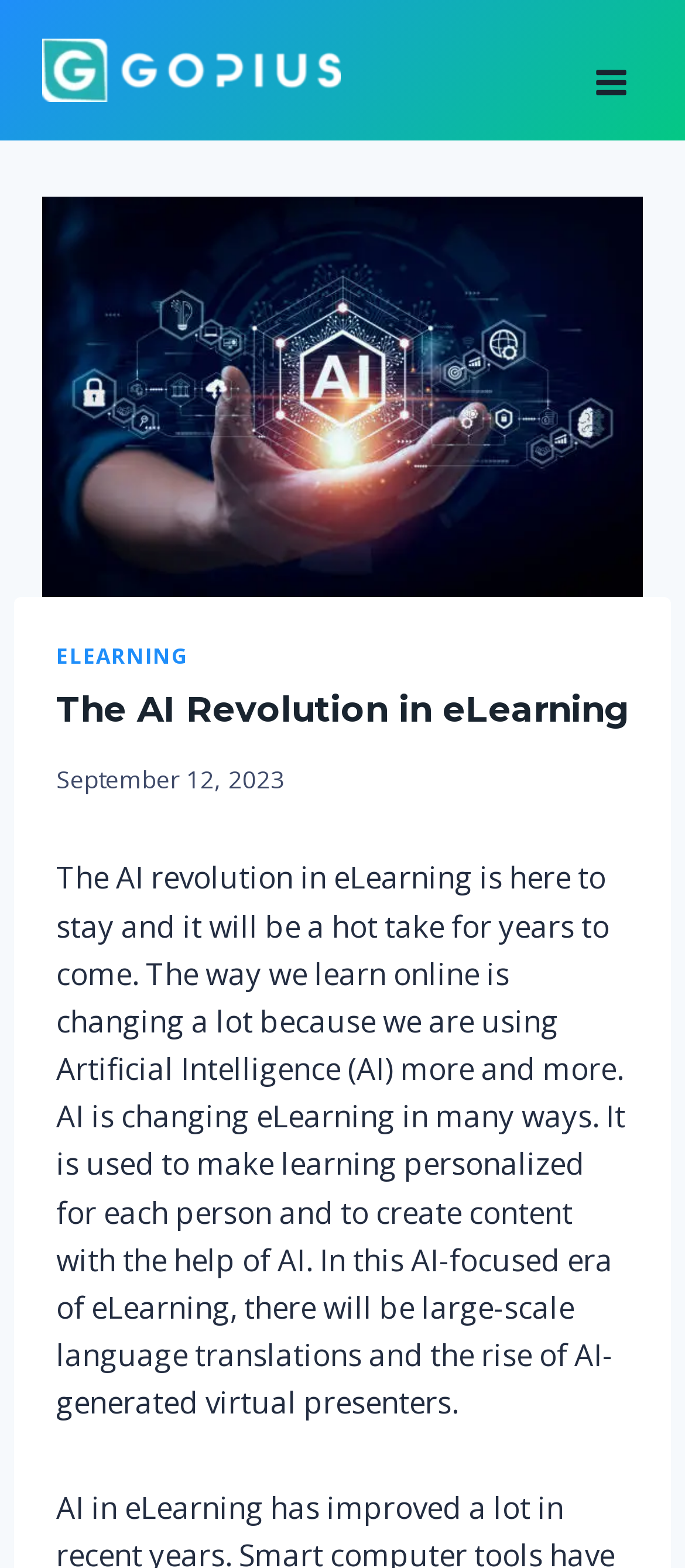What is the name of the website?
Based on the image, answer the question with as much detail as possible.

I found the name of the website by looking at the link element that contains the name 'Gopius' which is located at the top of the webpage.